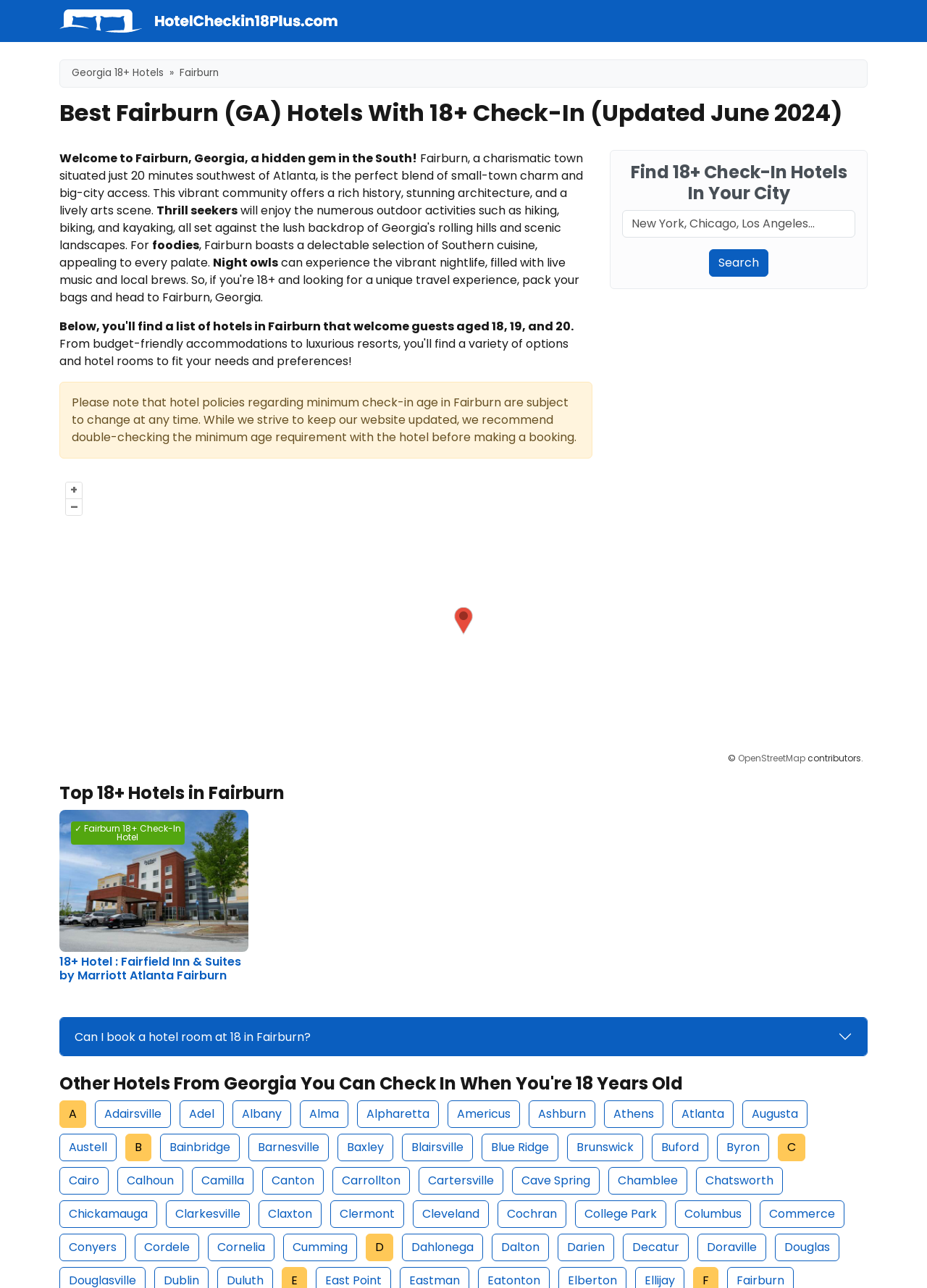How many cities in Georgia are listed as having 18+ check-in hotels?
Refer to the image and provide a one-word or short phrase answer.

Over 60